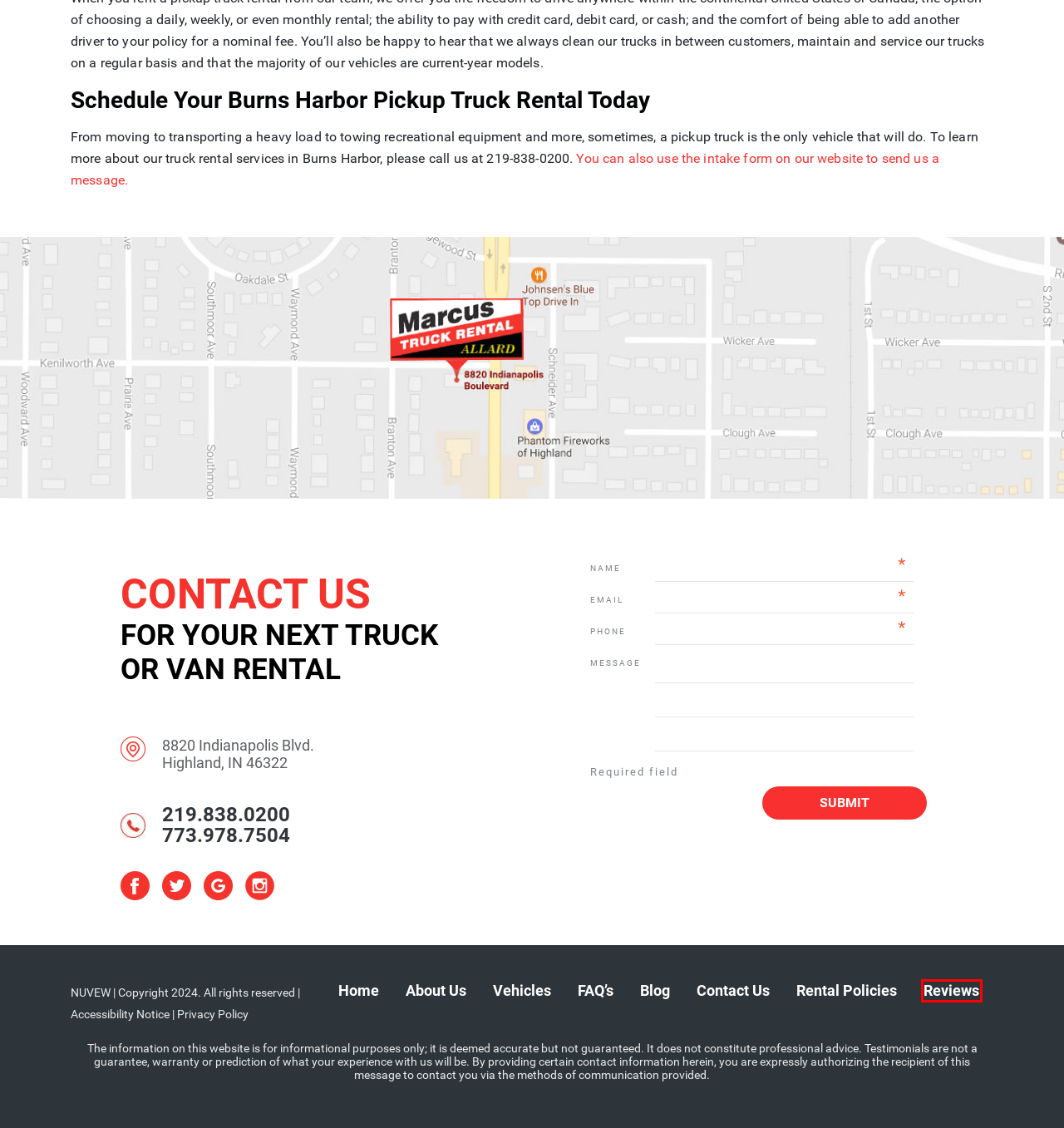You have been given a screenshot of a webpage with a red bounding box around a UI element. Select the most appropriate webpage description for the new webpage that appears after clicking the element within the red bounding box. The choices are:
A. Marcus Allard Truck Rental | Passenger Van Rental Schererville | Highland Passenger Van Rental
B. Marcus Allard Truck Rental | Hammond Rental Vans | Van Rental in Gary
C. Marcus Allard Truck Rental | Gary Passenger Van Rental | Merrillville 15 Passenger Van Rental
D. Accessibility Notifications - Marcus Allard Truck Rental
E. Marcus Allard Truck Rental | Highland Van Rental | Munster Rental Trucks
F. Marcus Allard Truck Rental | Hammond Truck Rental | Gary 15 Passenger Van Rental
G. NUVEW | Northwest Indiana Website Design | Website Development Crown Point
H. Marcus Allard Truck Rental | Van Rental Gary | Munster Truck Rental

B